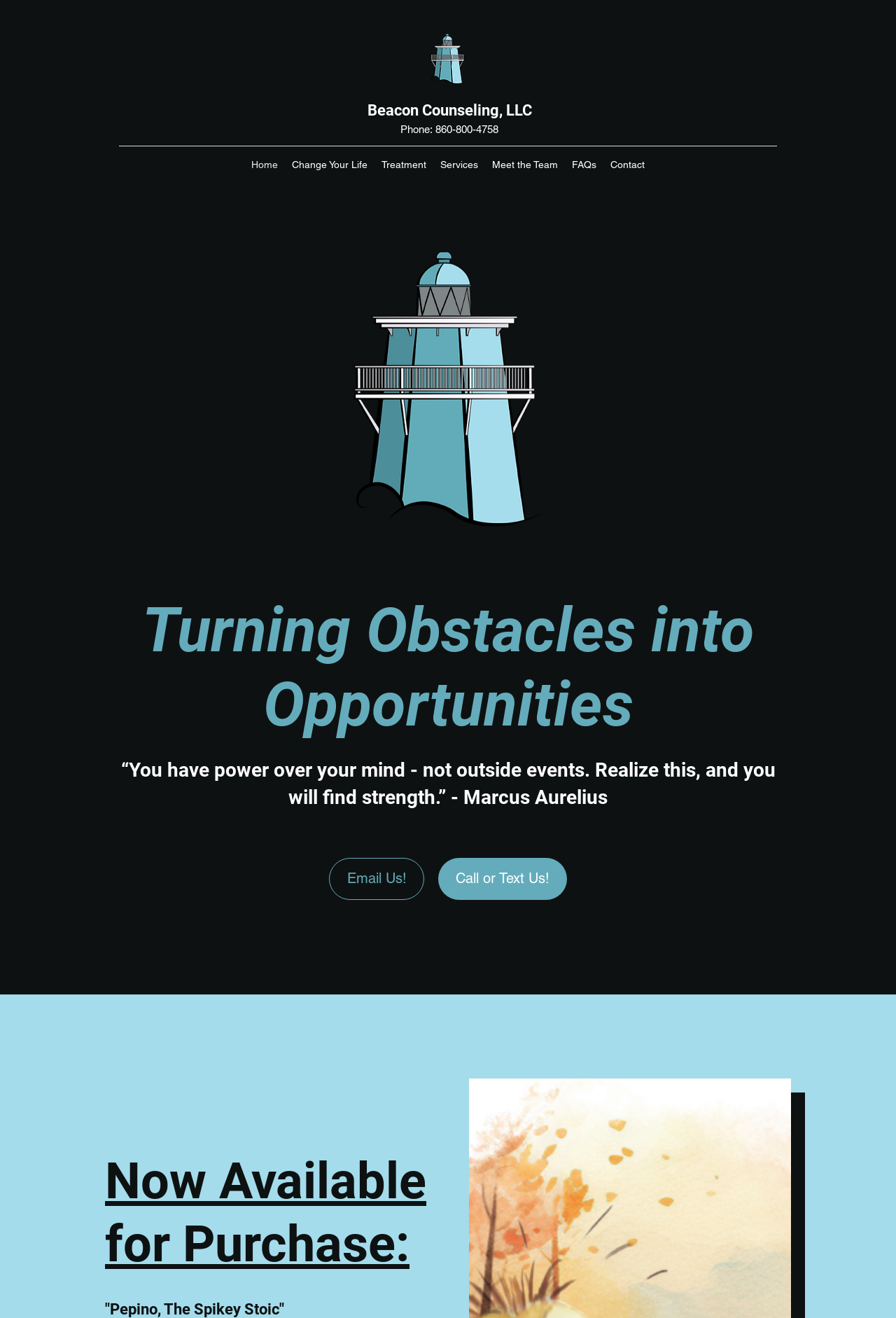Can you specify the bounding box coordinates for the region that should be clicked to fulfill this instruction: "Learn more about 'Change Your Life'".

[0.318, 0.117, 0.418, 0.133]